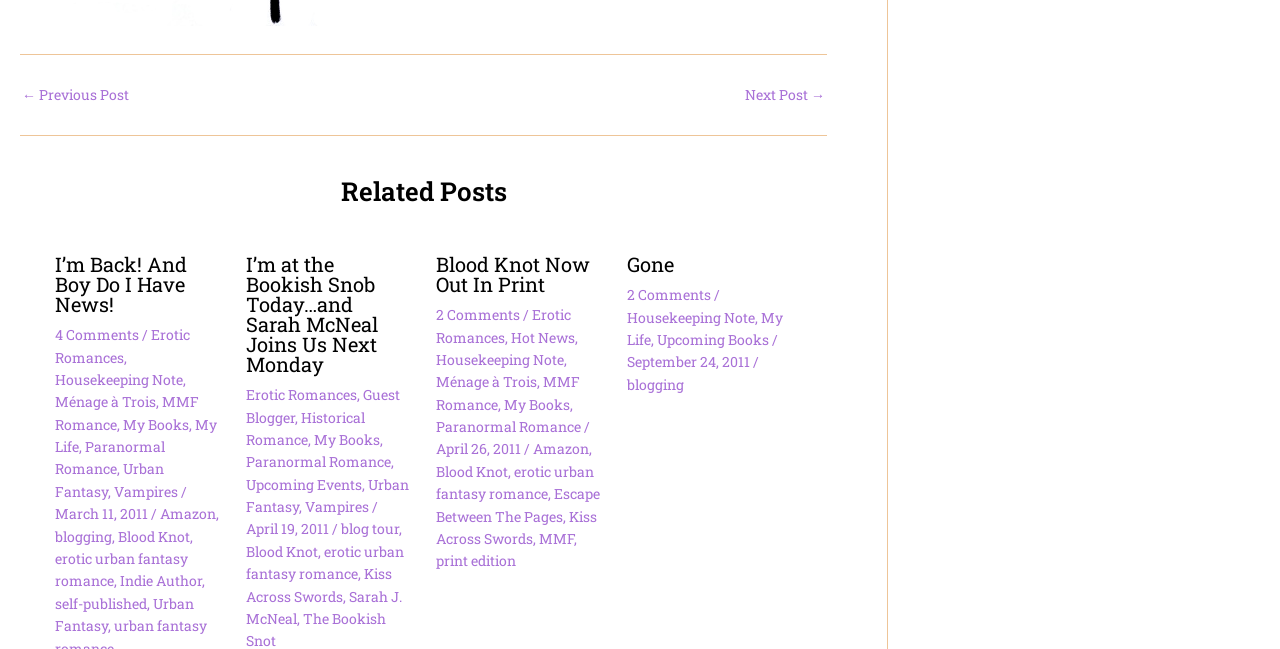Please identify the bounding box coordinates of the element's region that should be clicked to execute the following instruction: "Read the 'Related Posts' section". The bounding box coordinates must be four float numbers between 0 and 1, i.e., [left, top, right, bottom].

[0.043, 0.263, 0.619, 0.327]